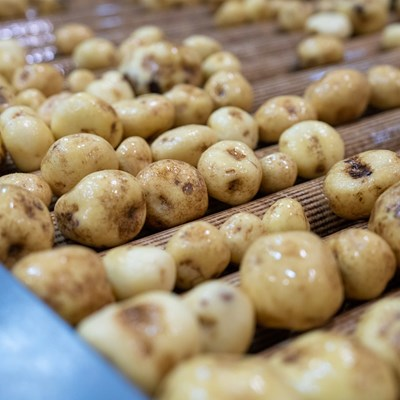Based on the image, provide a detailed and complete answer to the question: 
What is the purpose of the new facility?

The caption states that the new facility aims to enhance operations by centralizing the washing and grading of potatoes sourced from UK farms, which will improve the efficiency of the process.